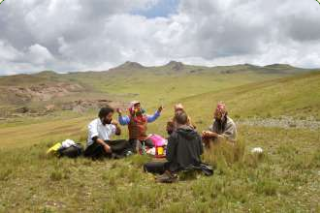Give a detailed account of the elements present in the image.

The image depicts a serene outdoor scene where a group of individuals is engaged in a gathering on a grassy hillside. Surrounded by the breathtaking beauty of expansive green fields and majestic mountains under a partly cloudy sky, the participants appear to be sharing a moment of connection and cultural exchange. One individual, dressed vibrantly, seems to be animatedly speaking, possibly sharing stories or insights related to Ayahuasca and its spiritual practices. The calm environment and the group’s focused attention suggest a meaningful experience, likely linked to a retreat centered around traditional ceremonies and personal transformation. This setting embodies the essence of healing and community found in Ayahuasca retreats, emphasizing both nature and personal growth.